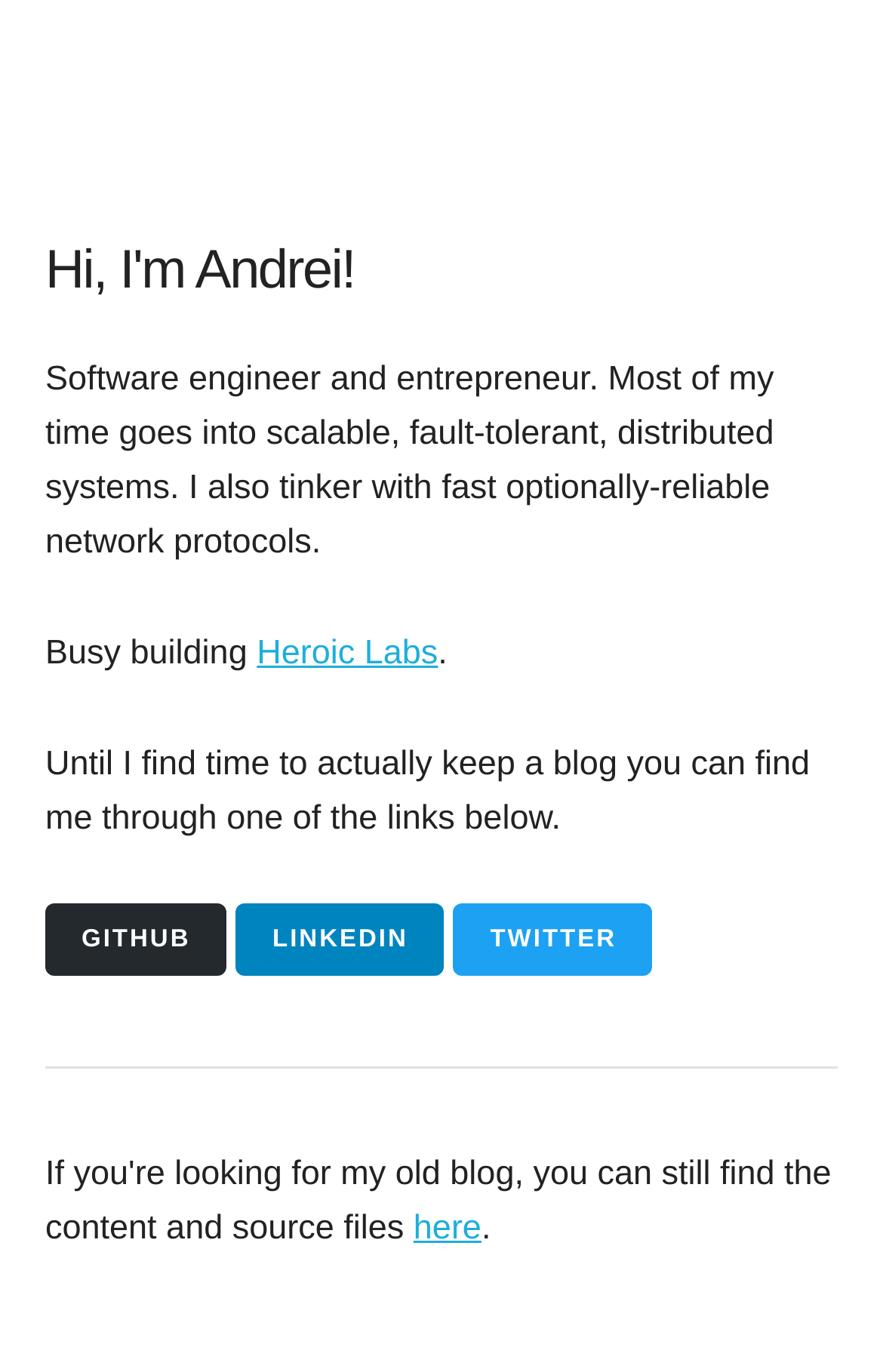Locate and provide the bounding box coordinates for the HTML element that matches this description: "Heroic Labs".

[0.291, 0.463, 0.496, 0.491]